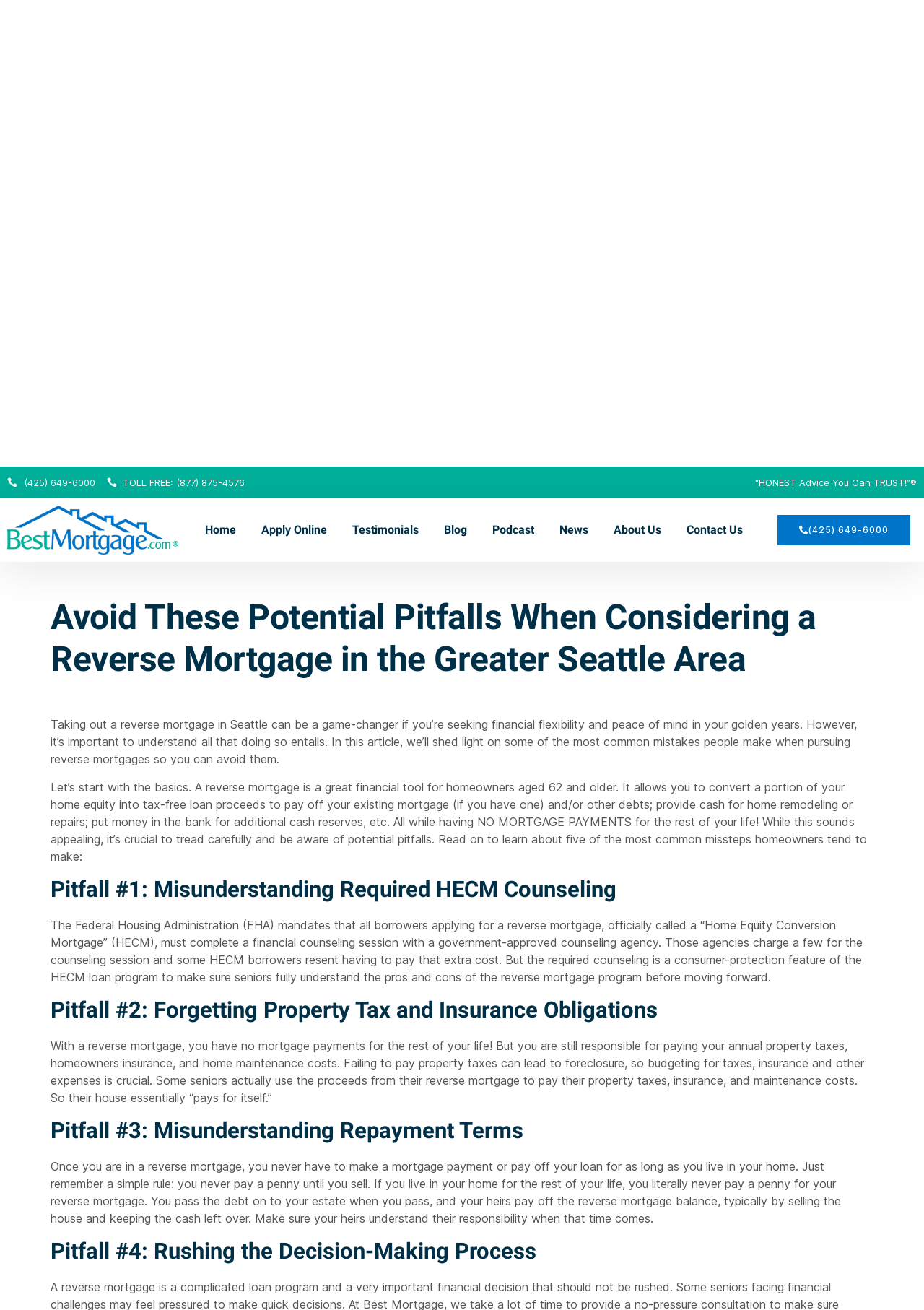Identify the bounding box coordinates of the element to click to follow this instruction: 'Contact the company using the phone number'. Ensure the coordinates are four float values between 0 and 1, provided as [left, top, right, bottom].

[0.842, 0.393, 0.985, 0.416]